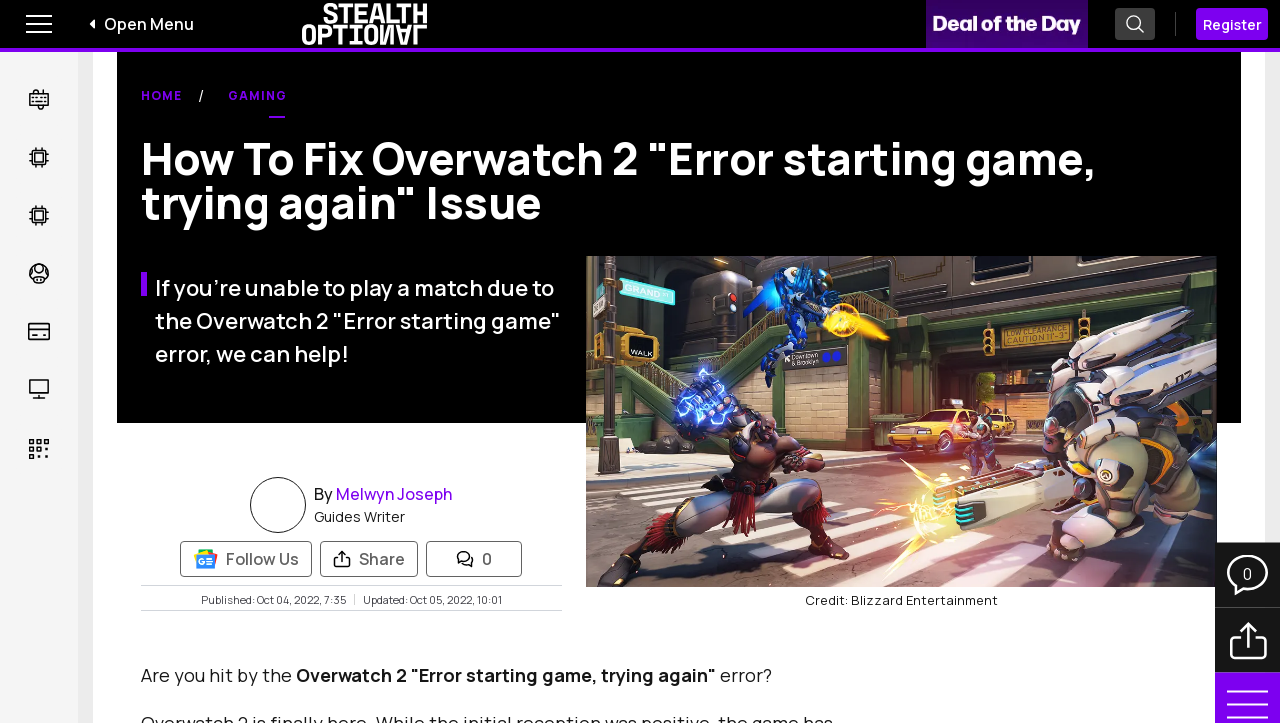Generate a thorough description of the webpage.

This webpage is about fixing the "Error starting game, trying again" issue in Overwatch 2. At the top left, there is a toggle menu button with an accompanying image and text "Open Menu". Next to it is the Stealth Optional logo, which is a link. On the top right, there are three buttons: "Search for articles", "Register", and a figure with no text.

Below the top section, there is a navigation menu with links to various categories, including "Hardware", "Tech", "Software / Apps", "Gaming", "Buying Guides", and "Virtual Reality". Each category has an accompanying image and a toggle submenu button.

The main content of the webpage starts with a heading "How To Fix Overwatch 2 'Error starting game, trying again' Issue". Below the heading, there is a brief introduction to the error and a promise to help fix it. The author's name, "Melwyn Joseph", and their title, "Guides Writer", are mentioned.

The main content is accompanied by a large image related to the topic, with a credit to Blizzard Entertainment. There are also social media links, including "Follow Us", "Share", and a button with a "0" label.

At the bottom of the page, there is a section with the publication and update dates, and a final paragraph of text that continues the discussion of the error.